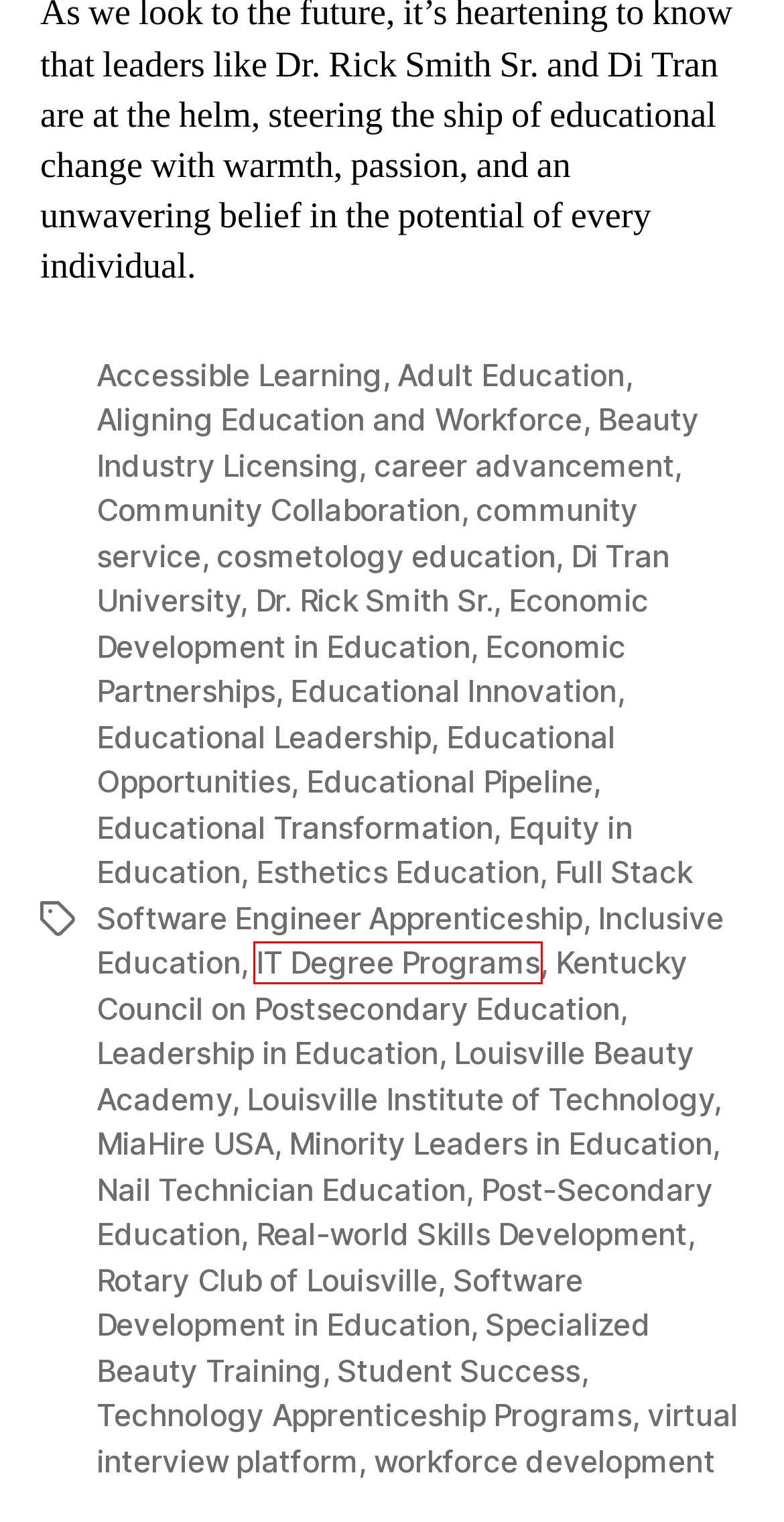Review the screenshot of a webpage that includes a red bounding box. Choose the webpage description that best matches the new webpage displayed after clicking the element within the bounding box. Here are the candidates:
A. Aligning Education and Workforce Archives - Viet Bao Louisville KY
B. Leadership in Education Archives - Viet Bao Louisville KY
C. Educational Opportunities Archives - Viet Bao Louisville KY
D. IT Degree Programs Archives - Viet Bao Louisville KY
E. Full Stack Software Engineer Apprenticeship Archives - Viet Bao Louisville KY
F. Student Success Archives - Viet Bao Louisville KY
G. Accessible Learning Archives - Viet Bao Louisville KY
H. Specialized Beauty Training Archives - Viet Bao Louisville KY

D